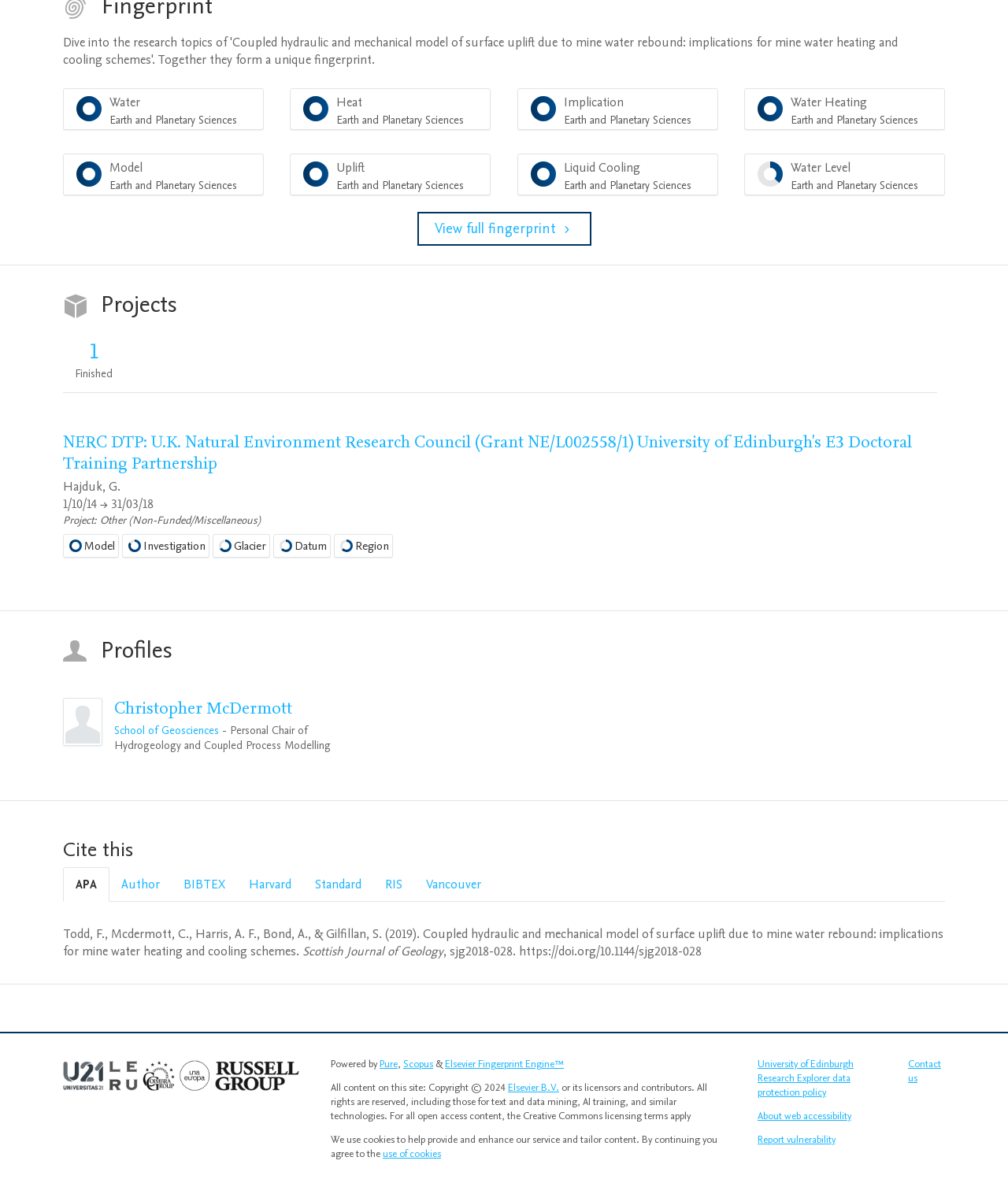Please specify the bounding box coordinates of the element that should be clicked to execute the given instruction: 'Cite this in APA style'. Ensure the coordinates are four float numbers between 0 and 1, expressed as [left, top, right, bottom].

[0.062, 0.726, 0.109, 0.755]